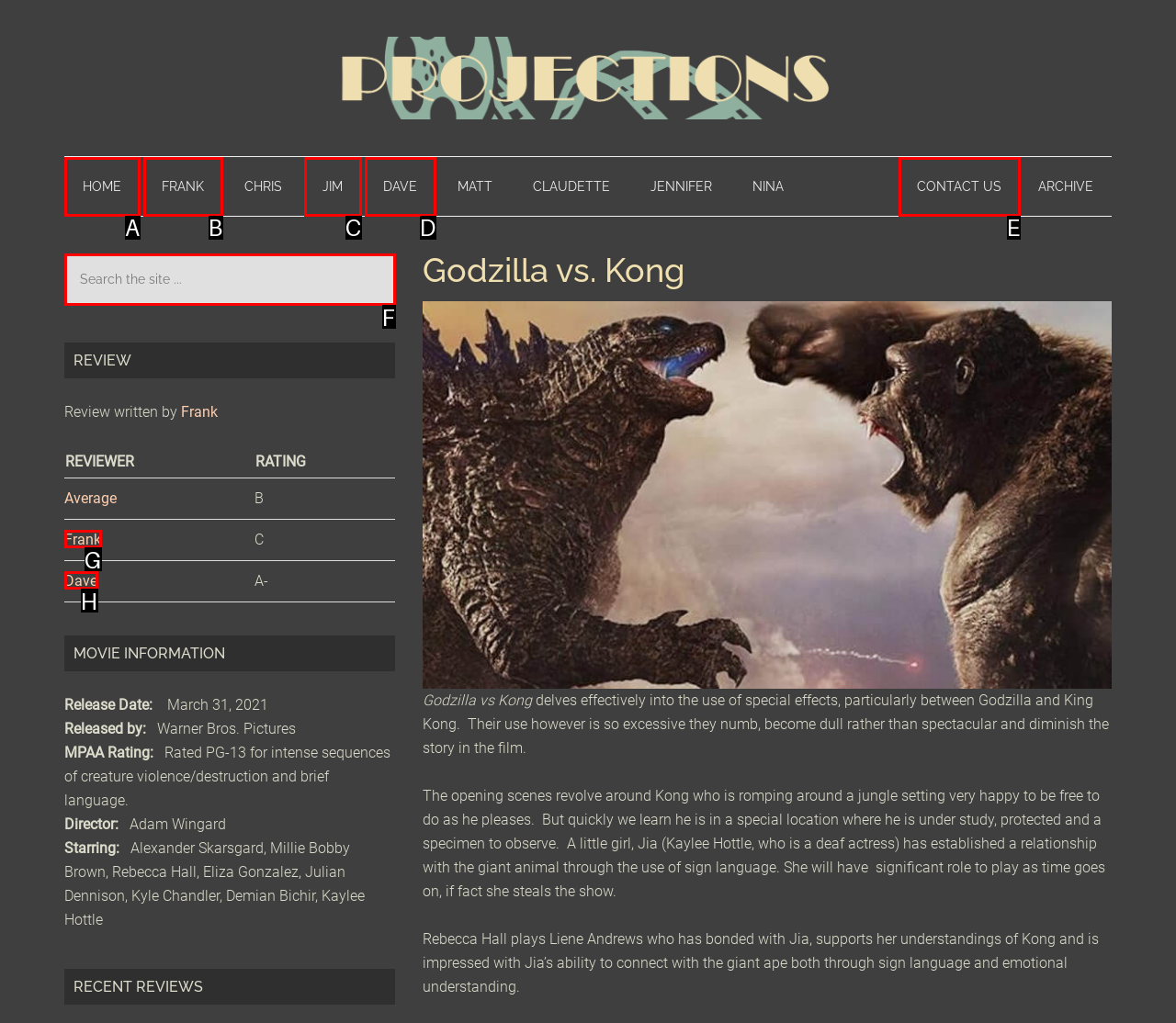From the given options, choose the HTML element that aligns with the description: Contact Us. Respond with the letter of the selected element.

E